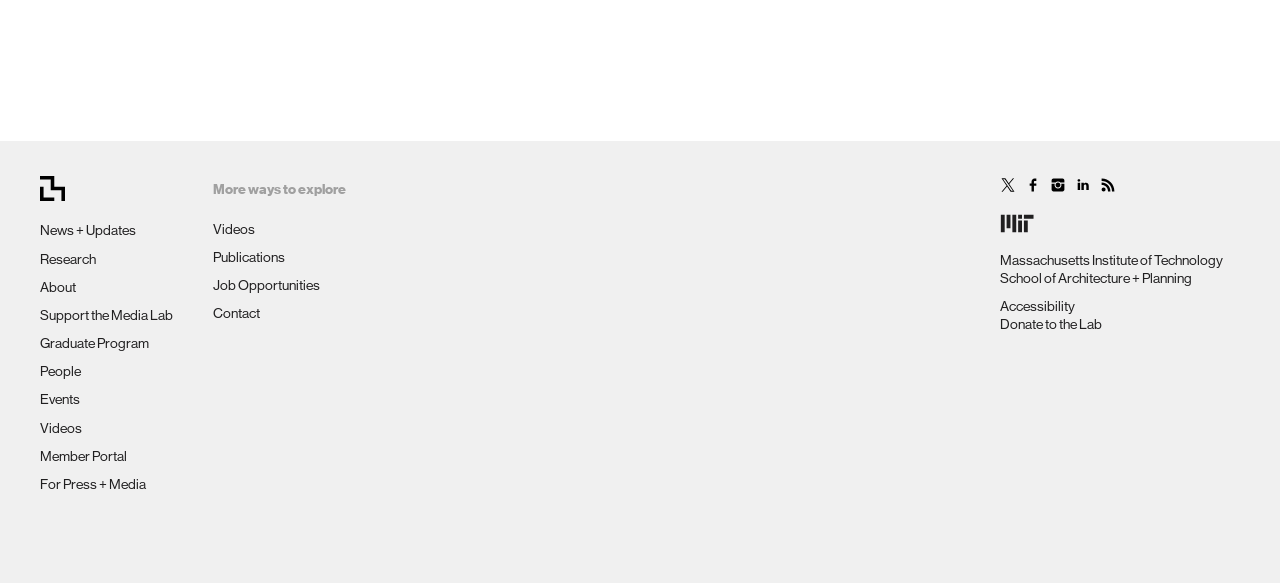How many image links are there on the right side?
Analyze the image and provide a thorough answer to the question.

I looked at the links on the right side of the webpage, starting from the top, and found 6 image links.